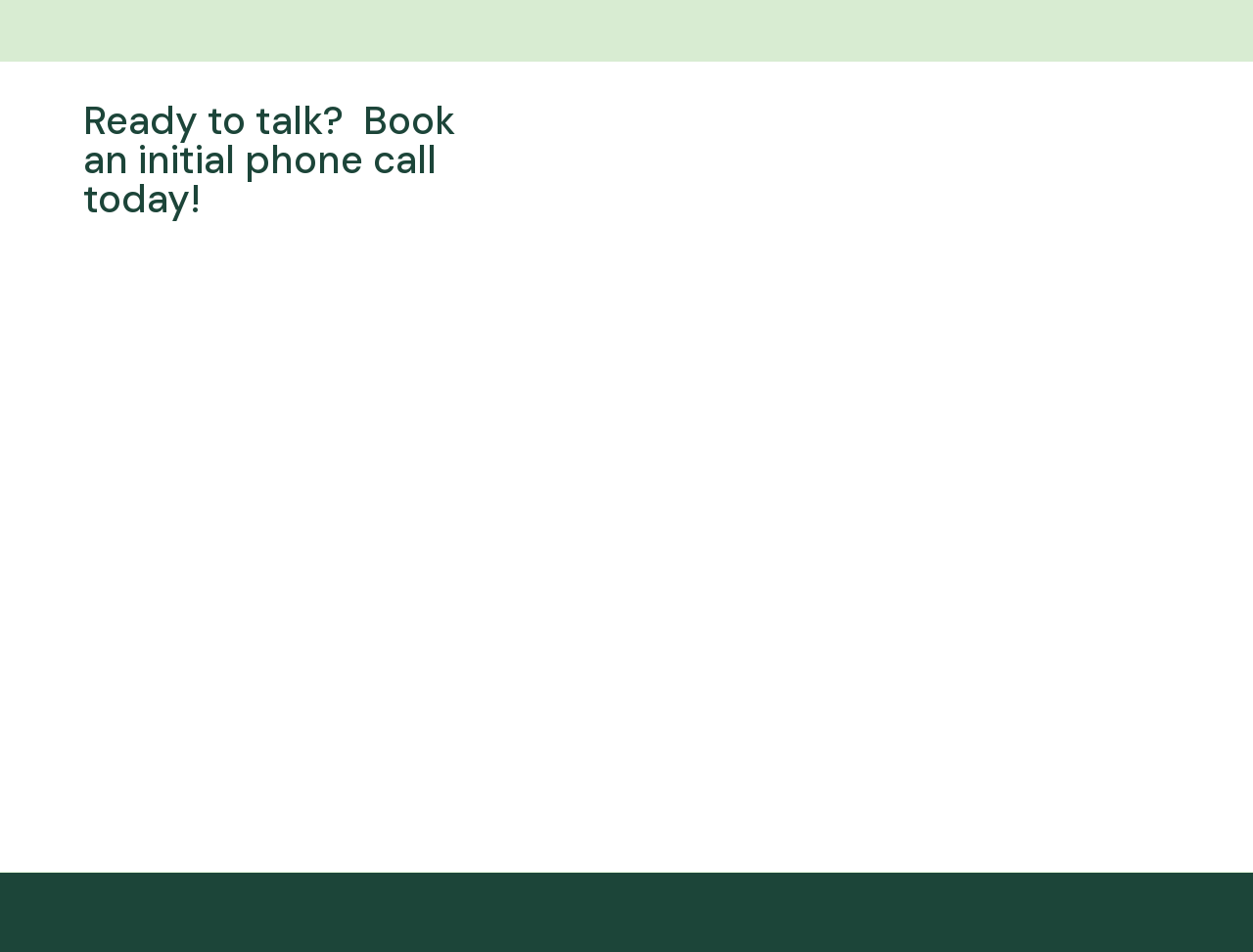Given the webpage screenshot and the description, determine the bounding box coordinates (top-left x, top-left y, bottom-right x, bottom-right y) that define the location of the UI element matching this description: read more

None